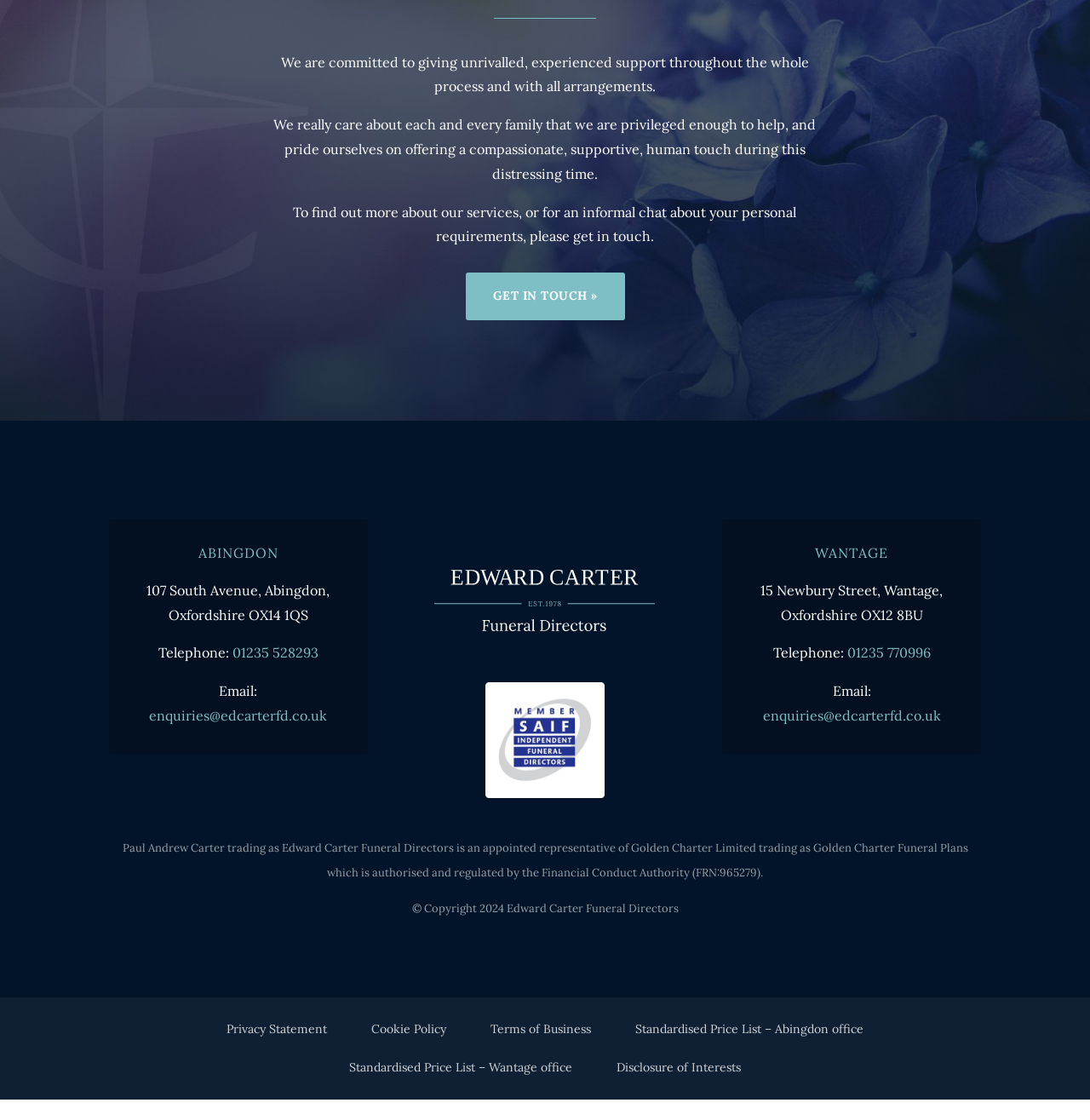Find the bounding box coordinates for the element that must be clicked to complete the instruction: "View the Wantage office details". The coordinates should be four float numbers between 0 and 1, indicated as [left, top, right, bottom].

[0.686, 0.504, 0.877, 0.534]